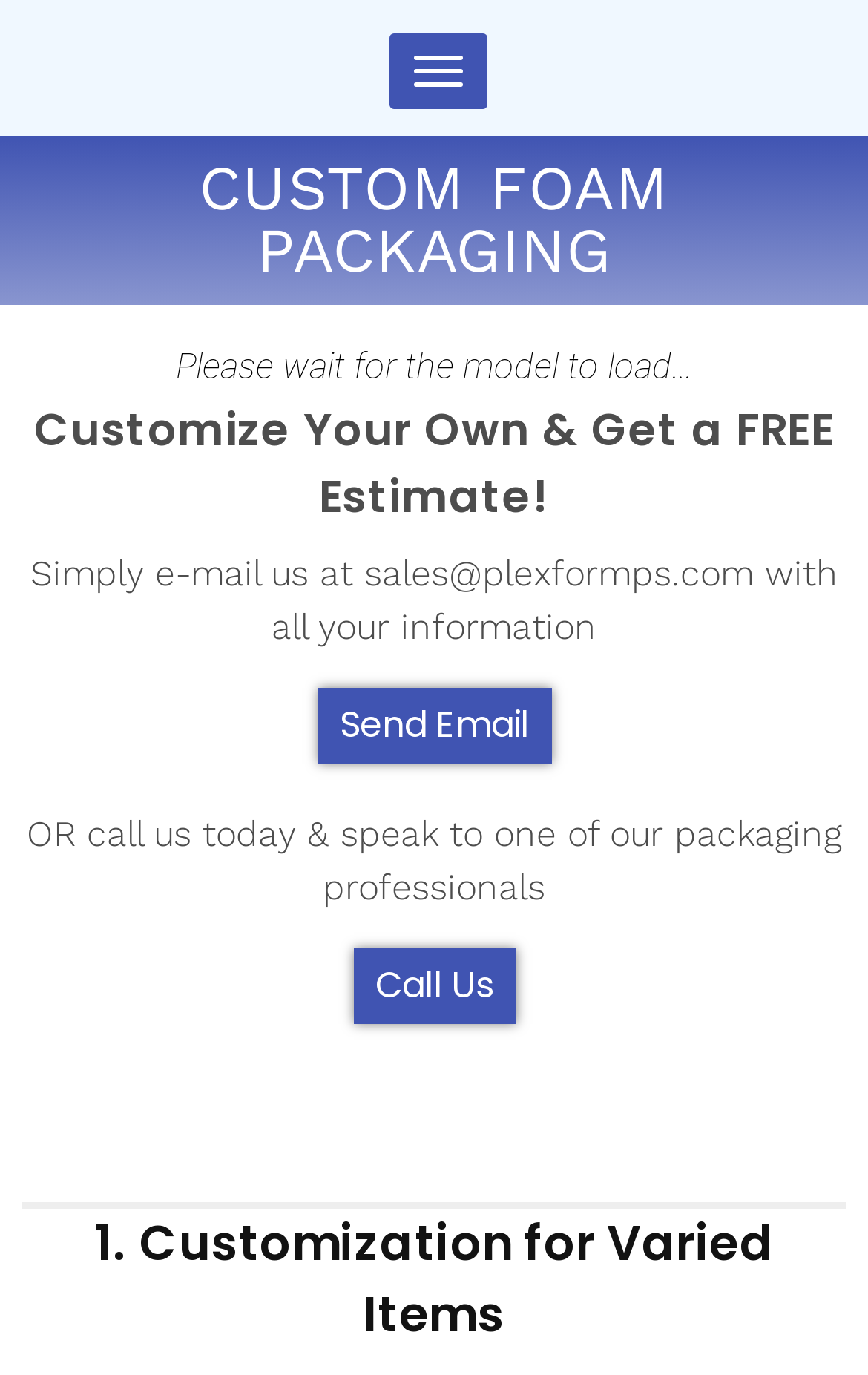Reply to the question with a single word or phrase:
How many sections are there below the 3D model?

2